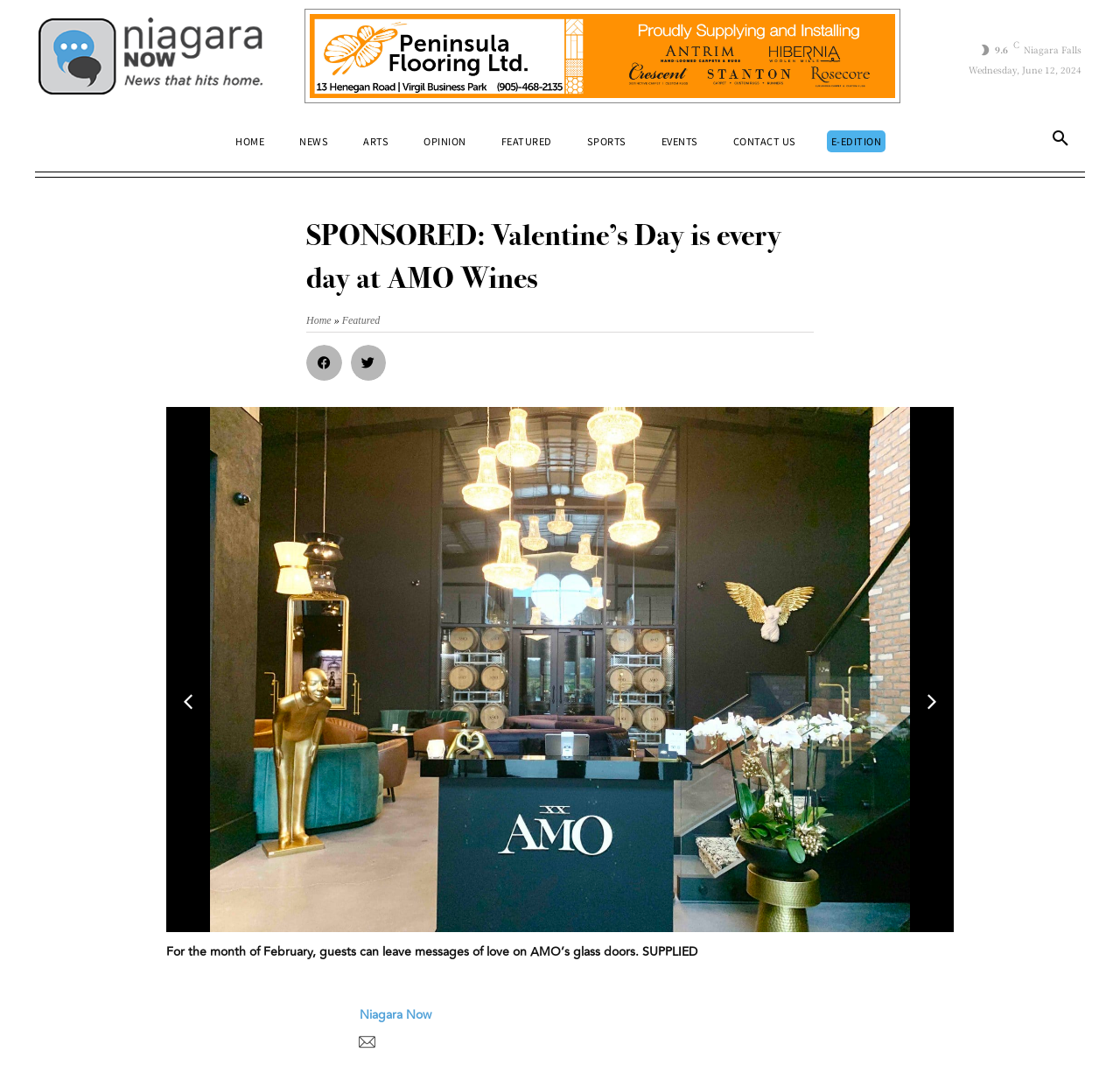Specify the bounding box coordinates of the element's area that should be clicked to execute the given instruction: "Search for something". The coordinates should be four float numbers between 0 and 1, i.e., [left, top, right, bottom].

[0.928, 0.113, 0.966, 0.152]